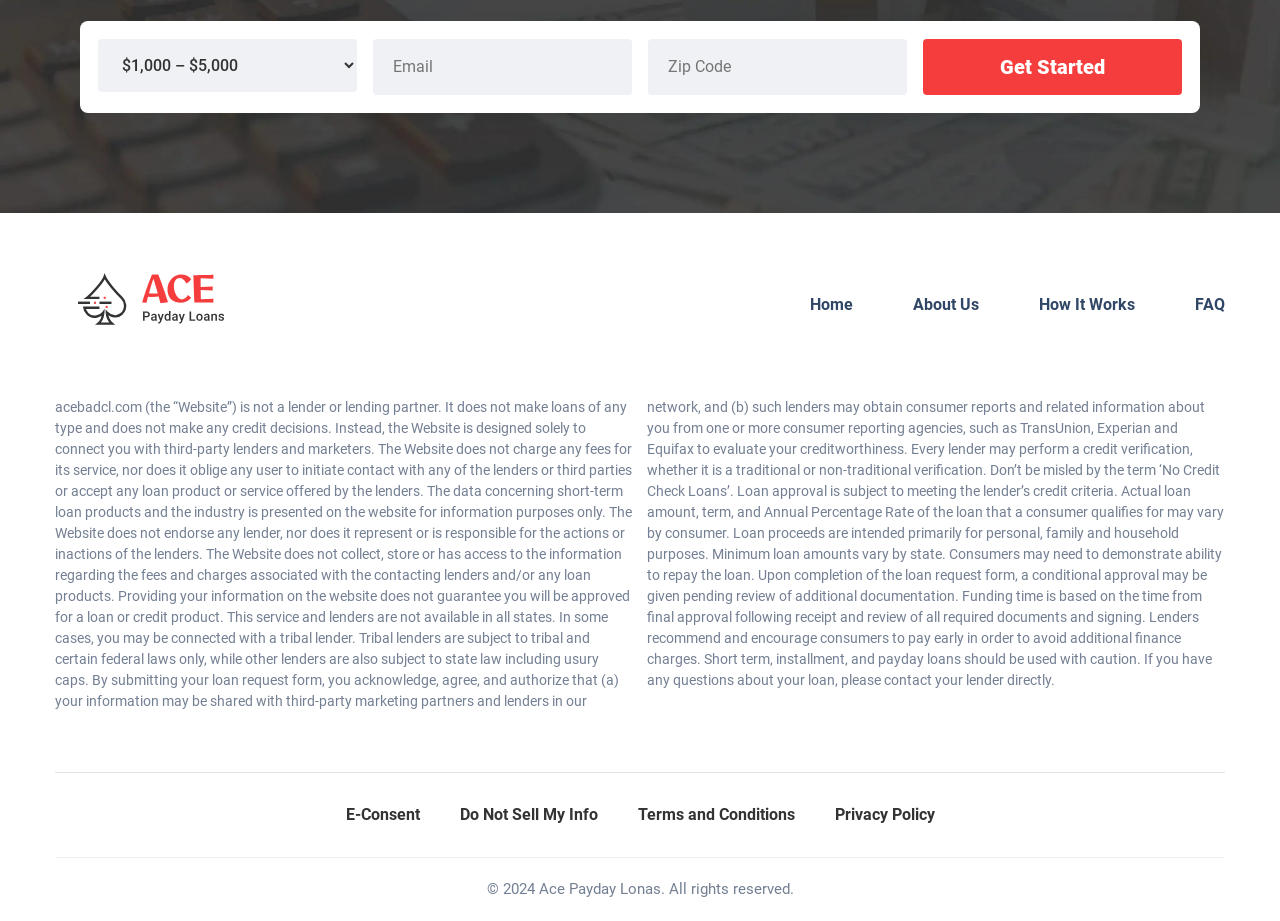What is the copyright year of the website?
Using the image, elaborate on the answer with as much detail as possible.

The copyright information is located at the bottom of the webpage and states '© 2024 Ace Payday Loans. All rights reserved'.